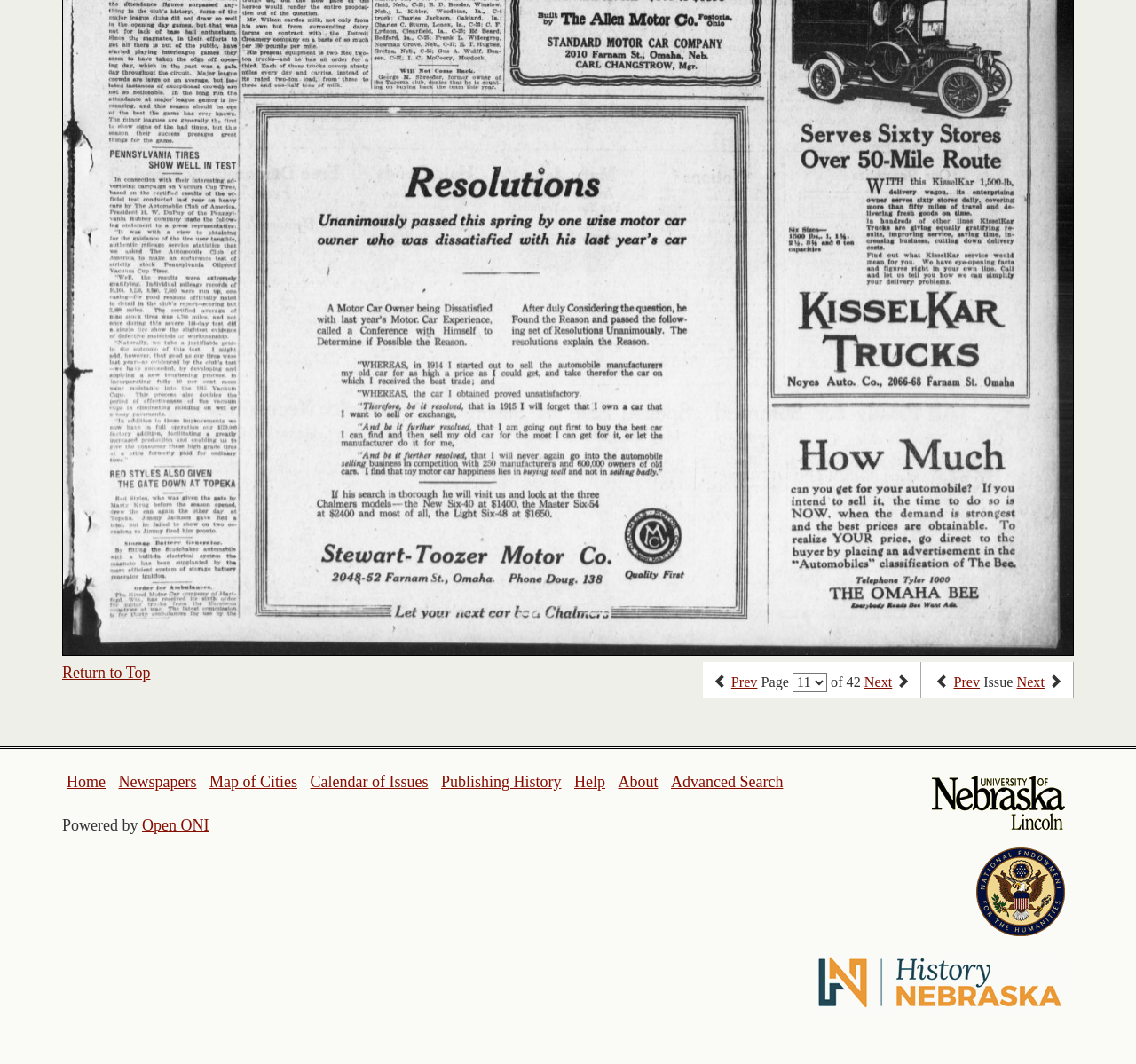Please answer the following query using a single word or phrase: 
What is the name of the university associated with this webpage?

University of Nebraska Lincoln